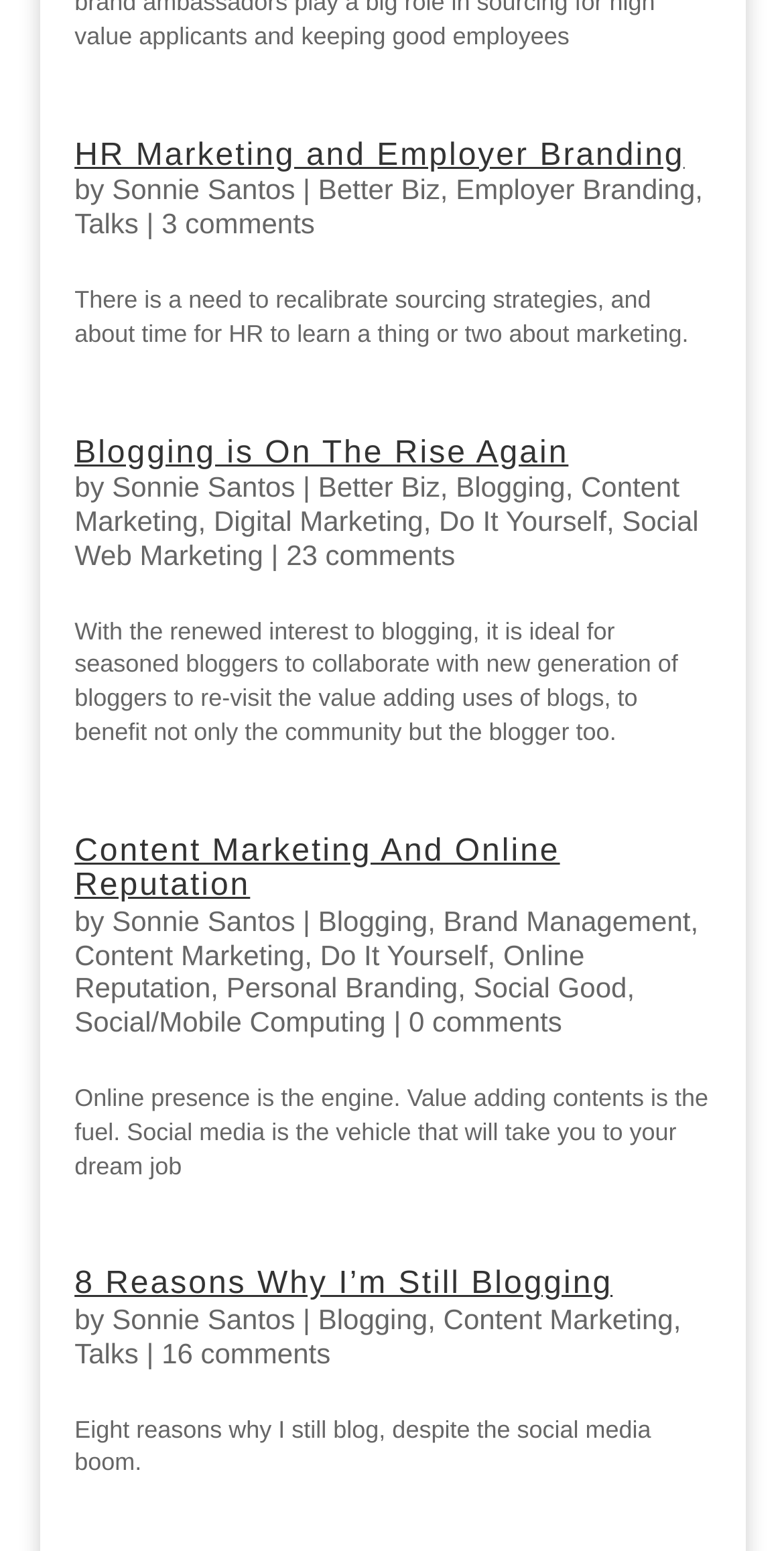Given the element description "Do It Yourself", identify the bounding box of the corresponding UI element.

[0.56, 0.325, 0.773, 0.346]